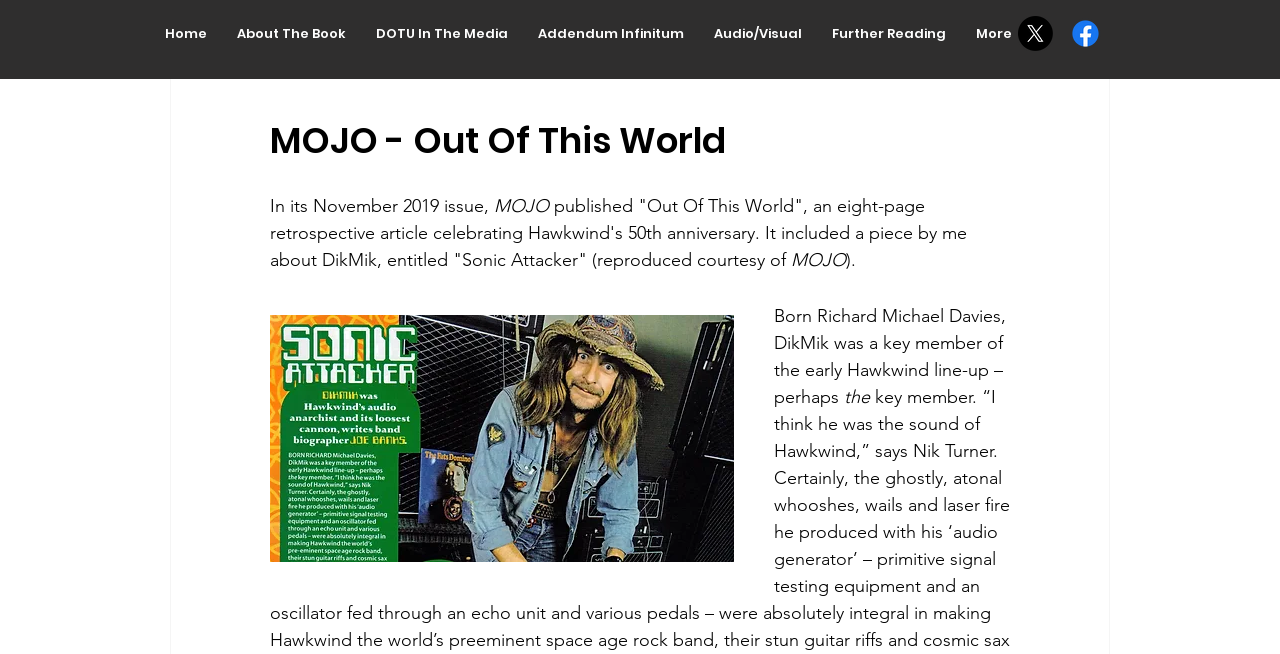Locate the bounding box coordinates of the element that should be clicked to fulfill the instruction: "visit Facebook page".

[0.834, 0.024, 0.862, 0.078]